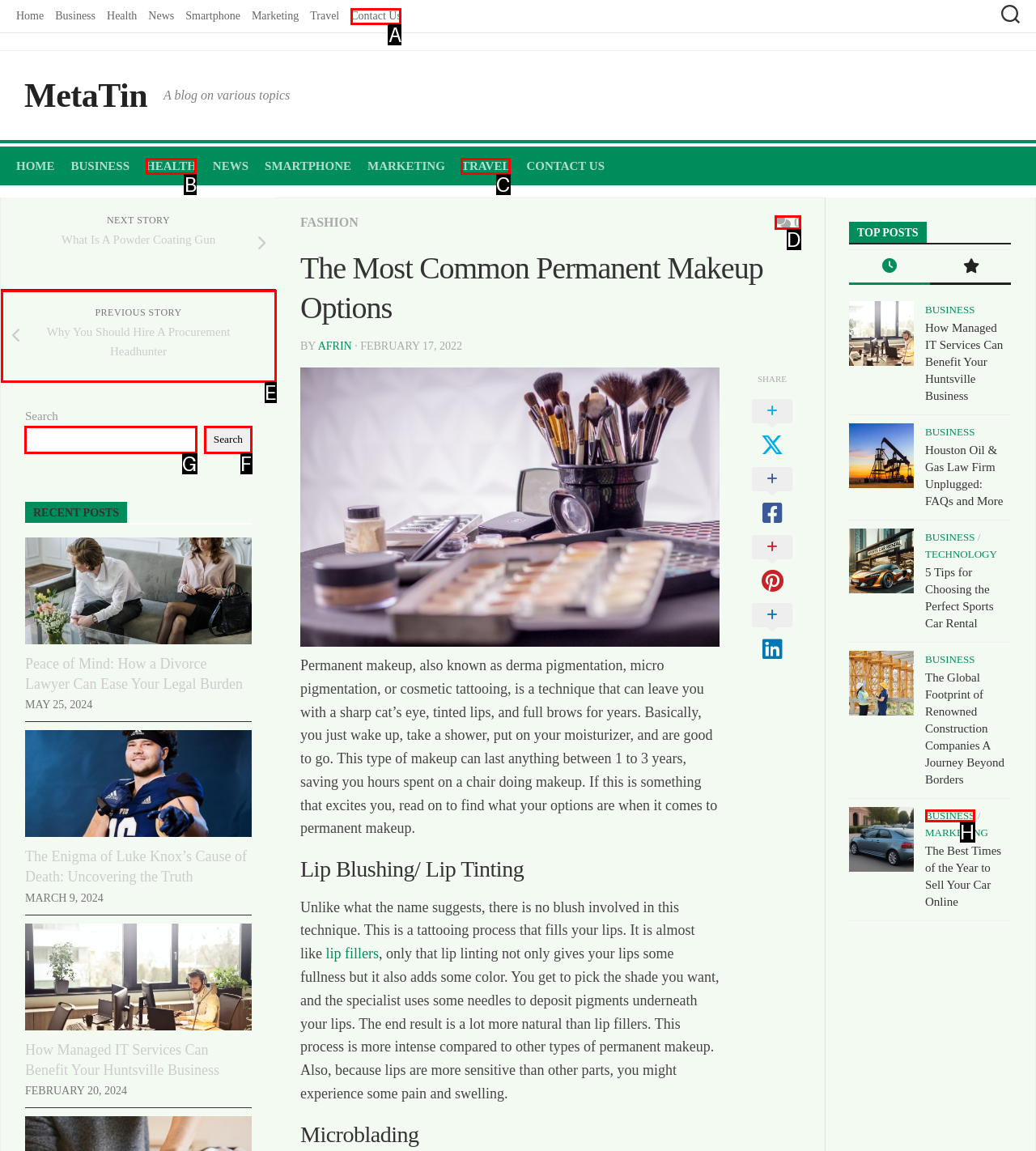Point out the option that needs to be clicked to fulfill the following instruction: Search for something
Answer with the letter of the appropriate choice from the listed options.

G